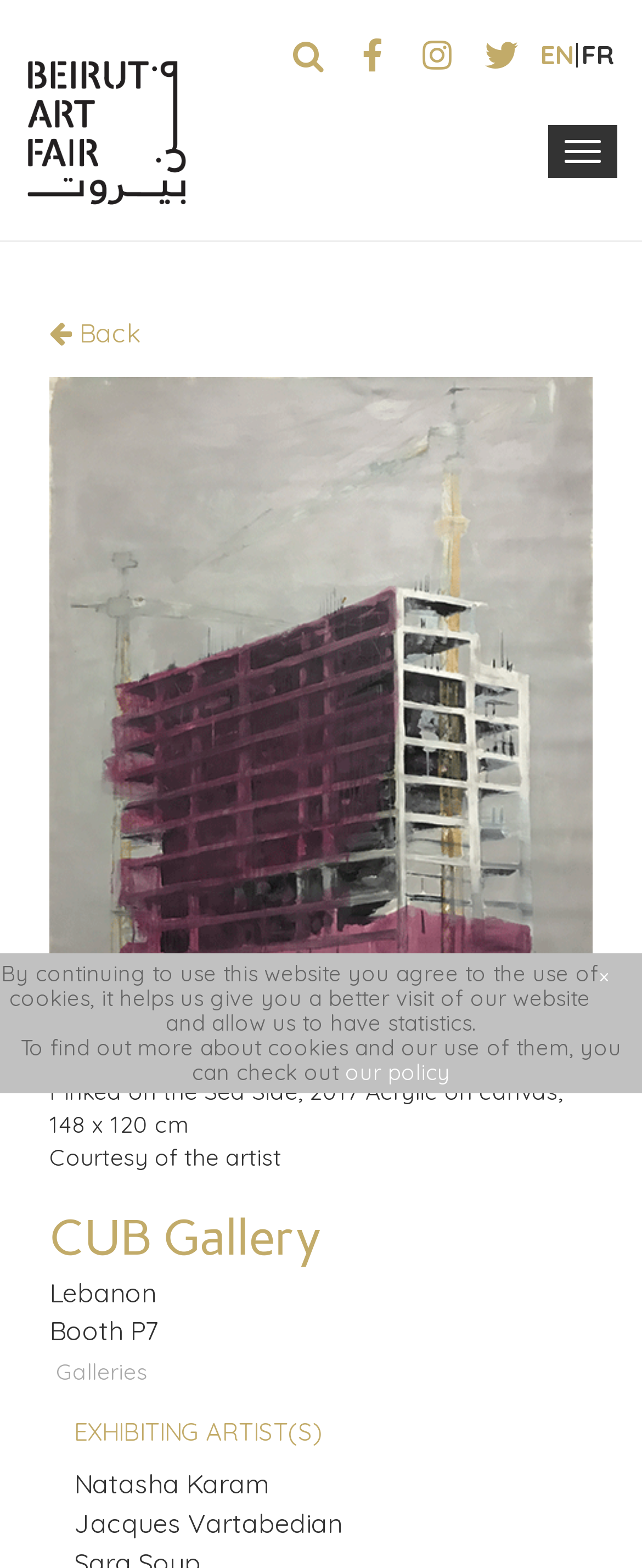Answer in one word or a short phrase: 
What is the size of the artwork?

148 x 120 cm